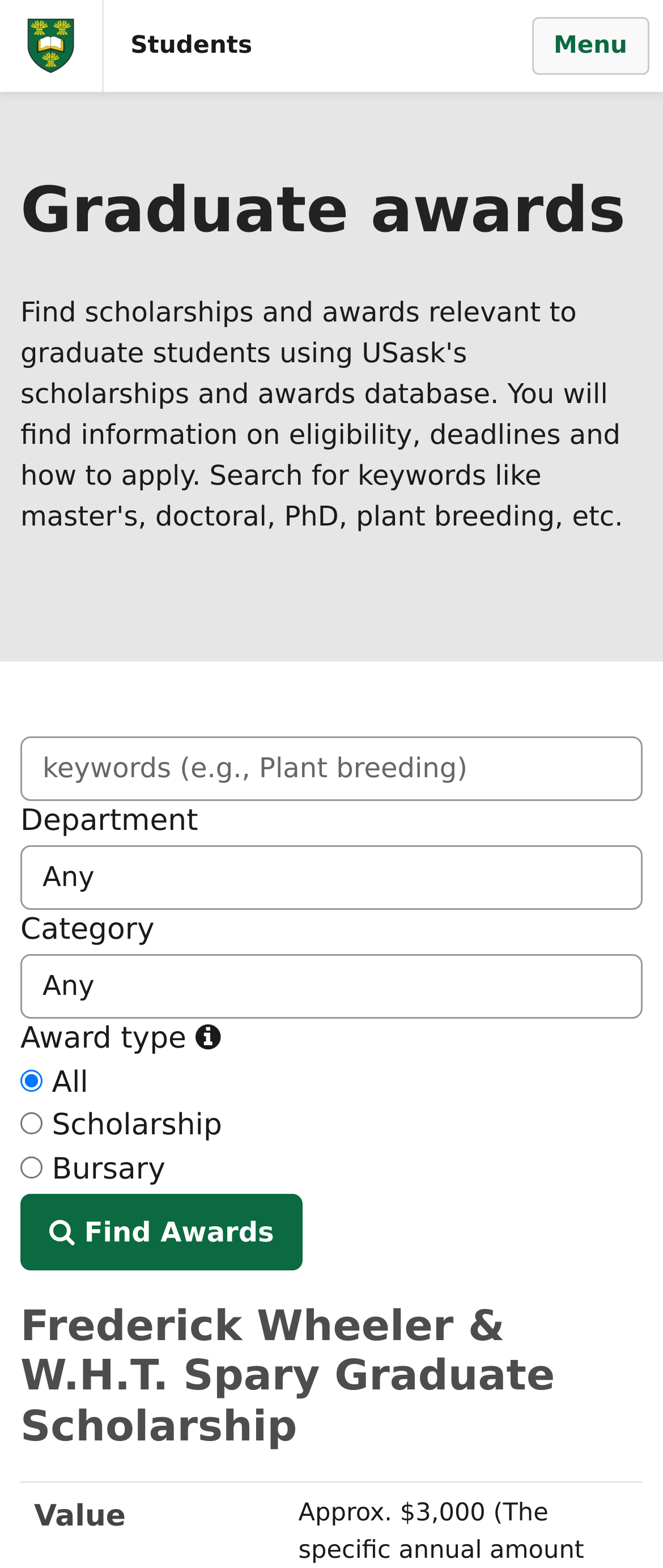Provide the bounding box coordinates of the HTML element described as: "Find Awards". The bounding box coordinates should be four float numbers between 0 and 1, i.e., [left, top, right, bottom].

[0.031, 0.762, 0.457, 0.811]